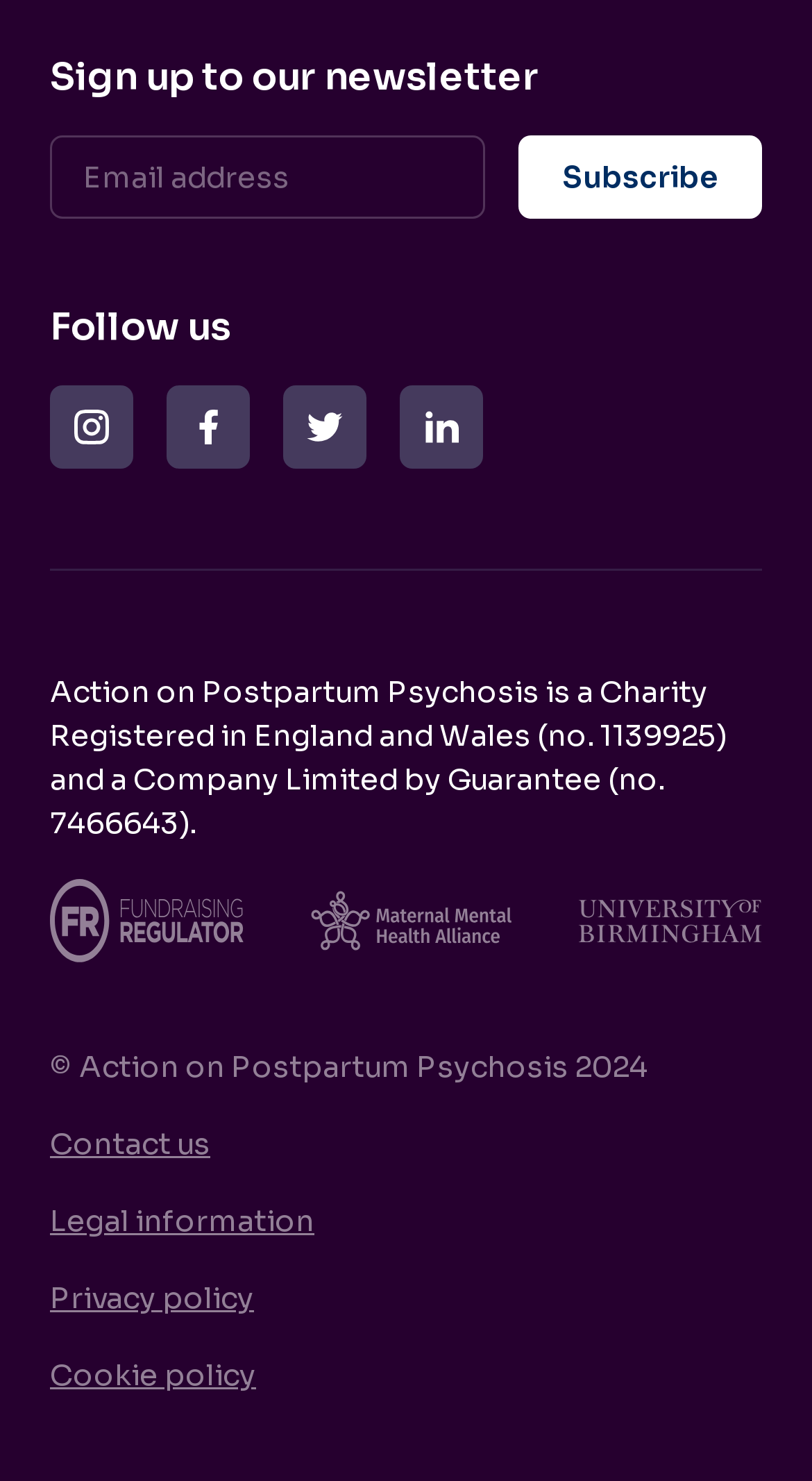What is the purpose of the textbox?
Please provide a comprehensive answer based on the details in the screenshot.

The textbox is labeled 'Email address' and is located next to a 'Subscribe' button, suggesting that it is used to input an email address to subscribe to a newsletter.